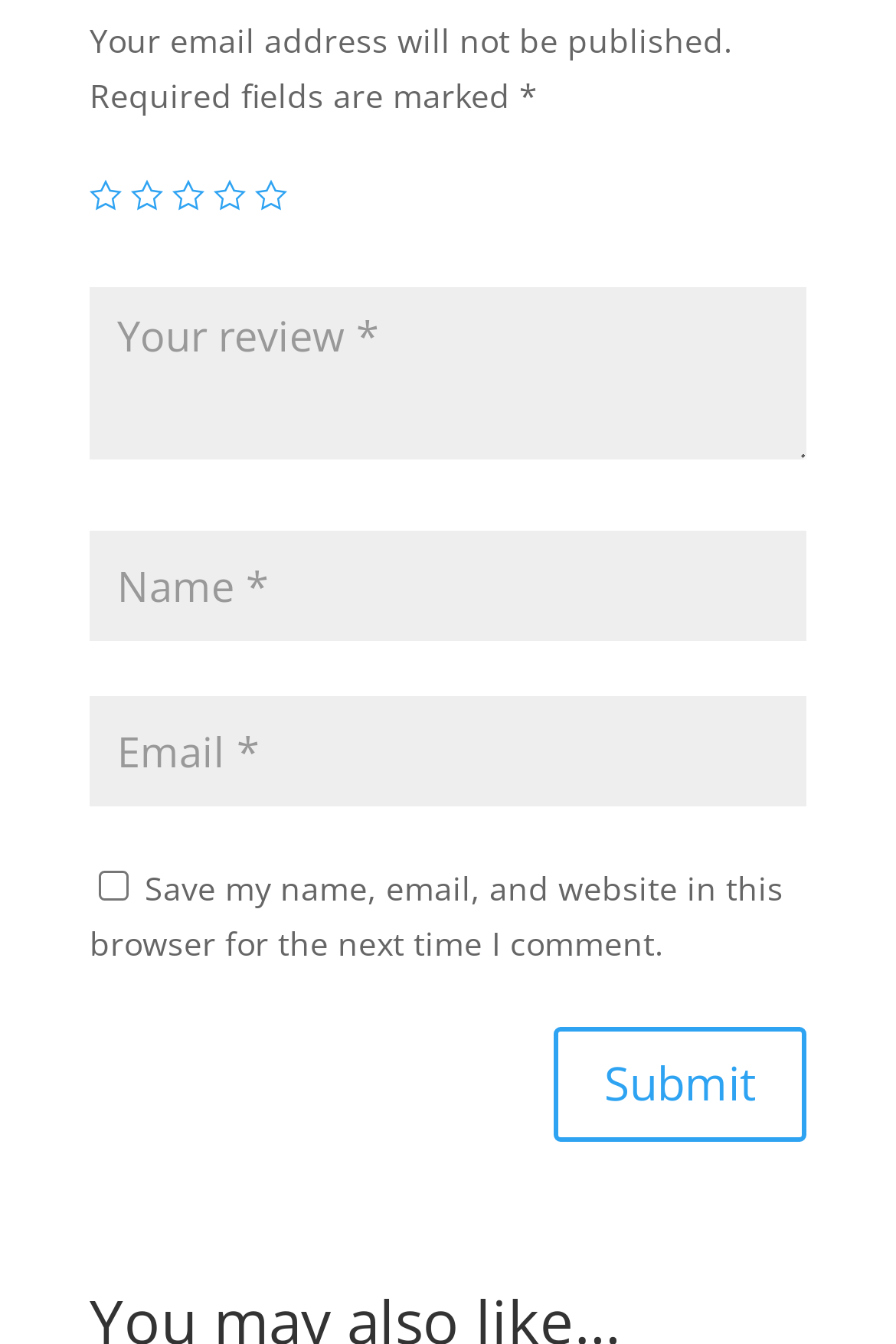Please use the details from the image to answer the following question comprehensively:
What is the button at the bottom of the form for?

The button at the bottom of the form is labeled 'Submit 5', which suggests that it is used to submit the review and rating.